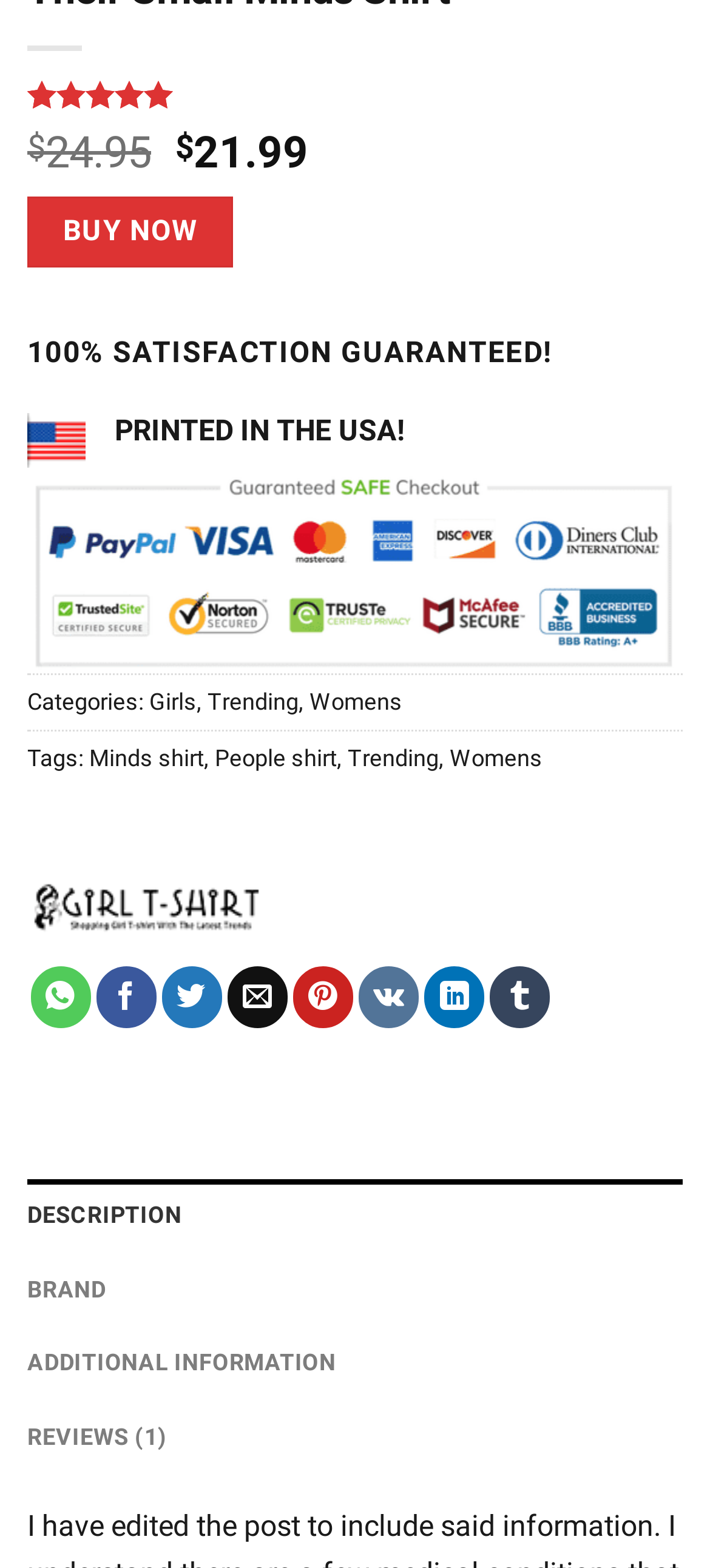What is the guarantee offered by the seller?
Using the image, provide a detailed and thorough answer to the question.

The guarantee offered by the seller is prominently displayed on the webpage, stating '100% SATISFACTION GUARANTEED!'. This suggests that the seller is confident in the quality of their product and is willing to provide a full refund or replacement if the customer is not satisfied.